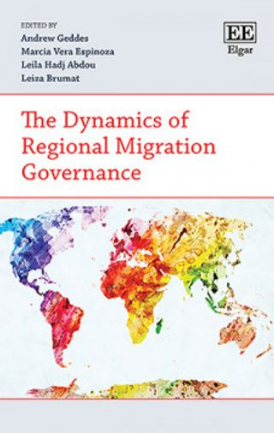In what year was the book published?
Please use the image to provide an in-depth answer to the question.

The publication year is mentioned in the caption as 2019, which is the year the book was released by Edward Elgar Publishing.